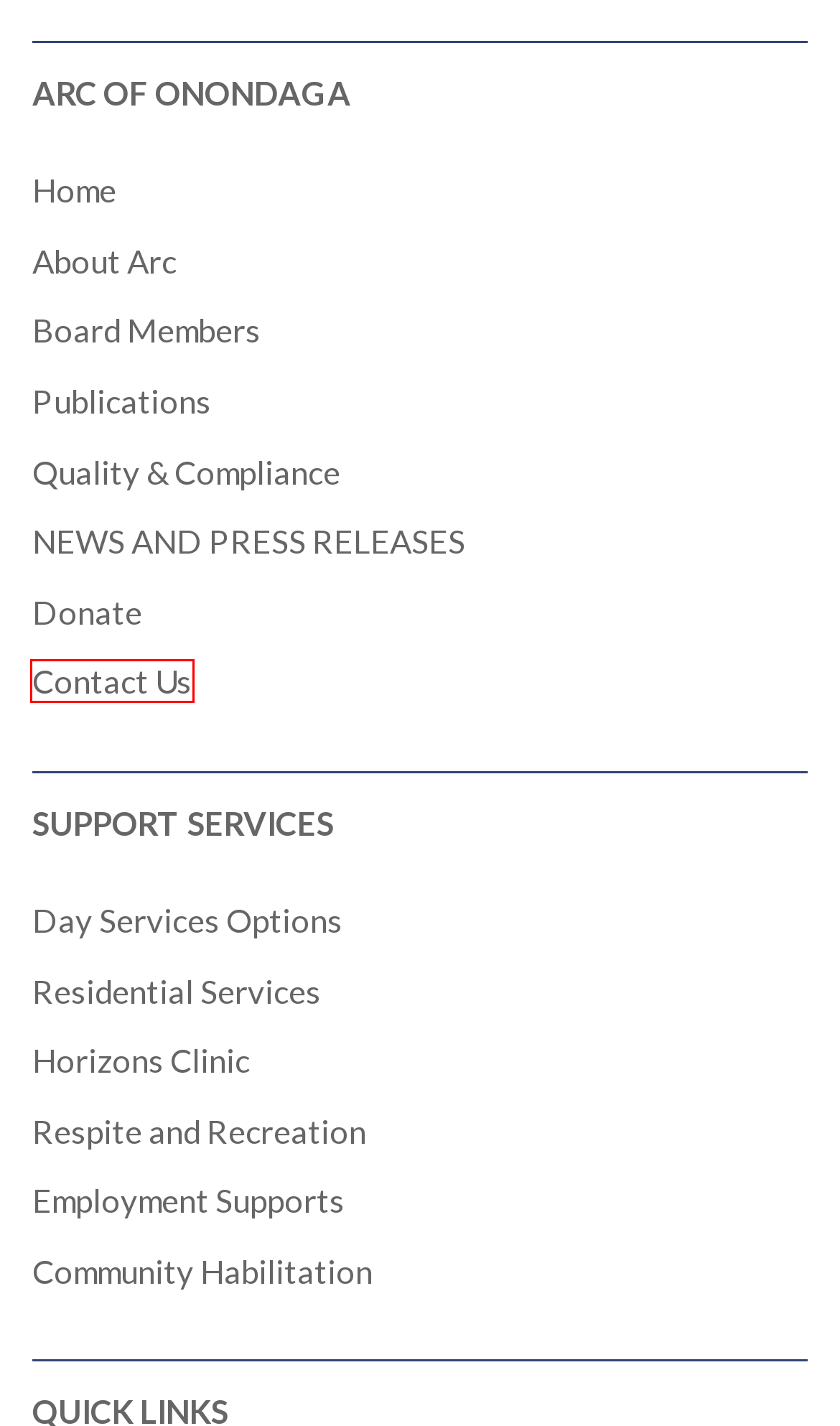You are given a screenshot of a webpage with a red bounding box around an element. Choose the most fitting webpage description for the page that appears after clicking the element within the red bounding box. Here are the candidates:
A. Contact Us - Arc Of Onondaga
B. Getting Started - Arc Of Onondaga
C. Butterfly Gallery - Arc Of Onondaga
D. For Care Managers - Arc Of Onondaga
E. Employee Benefits - Arc Of Onondaga
F. Donate - Arc Of Onondaga
G. Strategic Plan - Arc Of Onondaga
H. Become a Member - Arc Of Onondaga

A